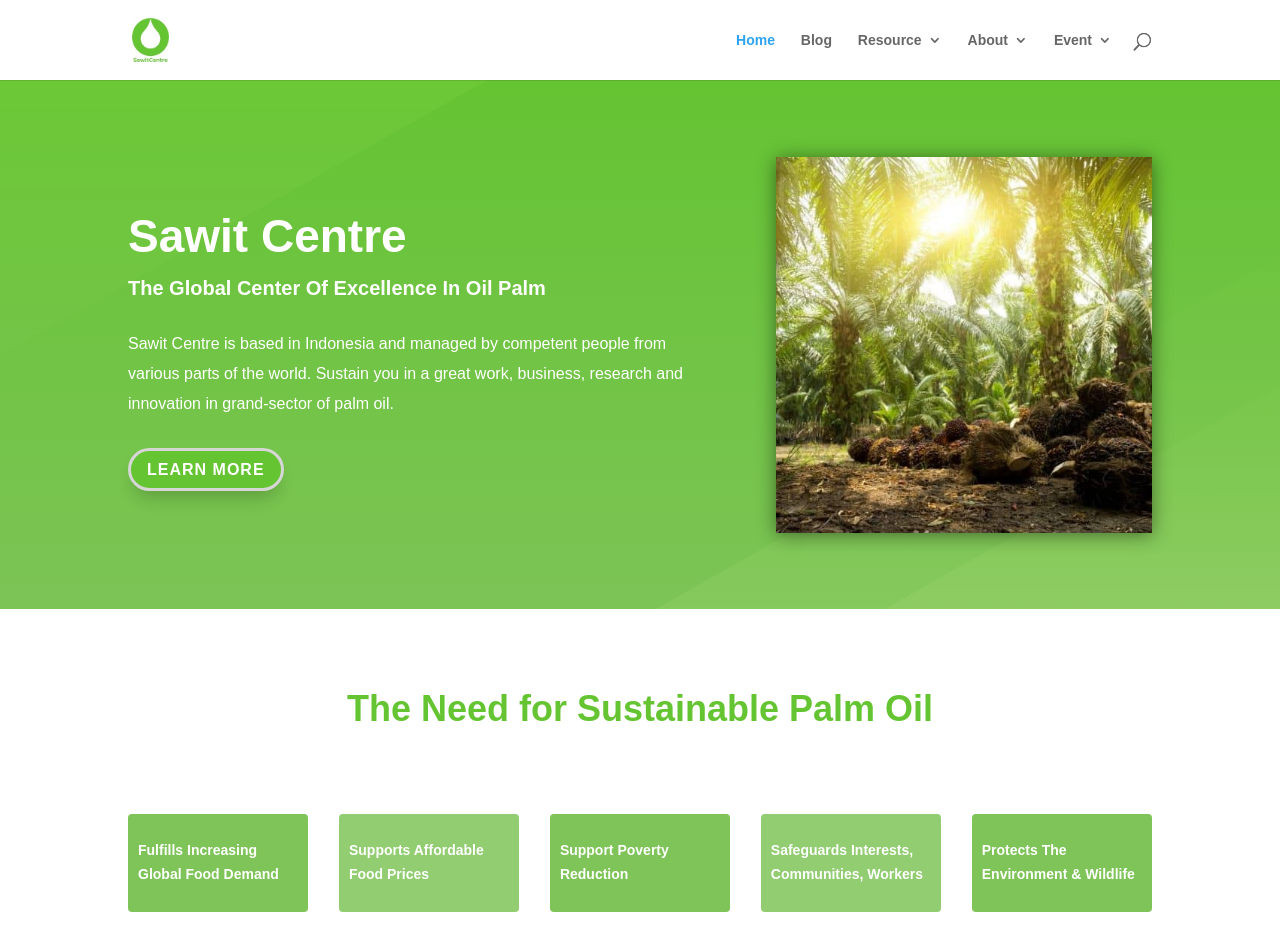Refer to the element description alt="Sawit Centre" and identify the corresponding bounding box in the screenshot. Format the coordinates as (top-left x, top-left y, bottom-right x, bottom-right y) with values in the range of 0 to 1.

[0.103, 0.032, 0.132, 0.049]